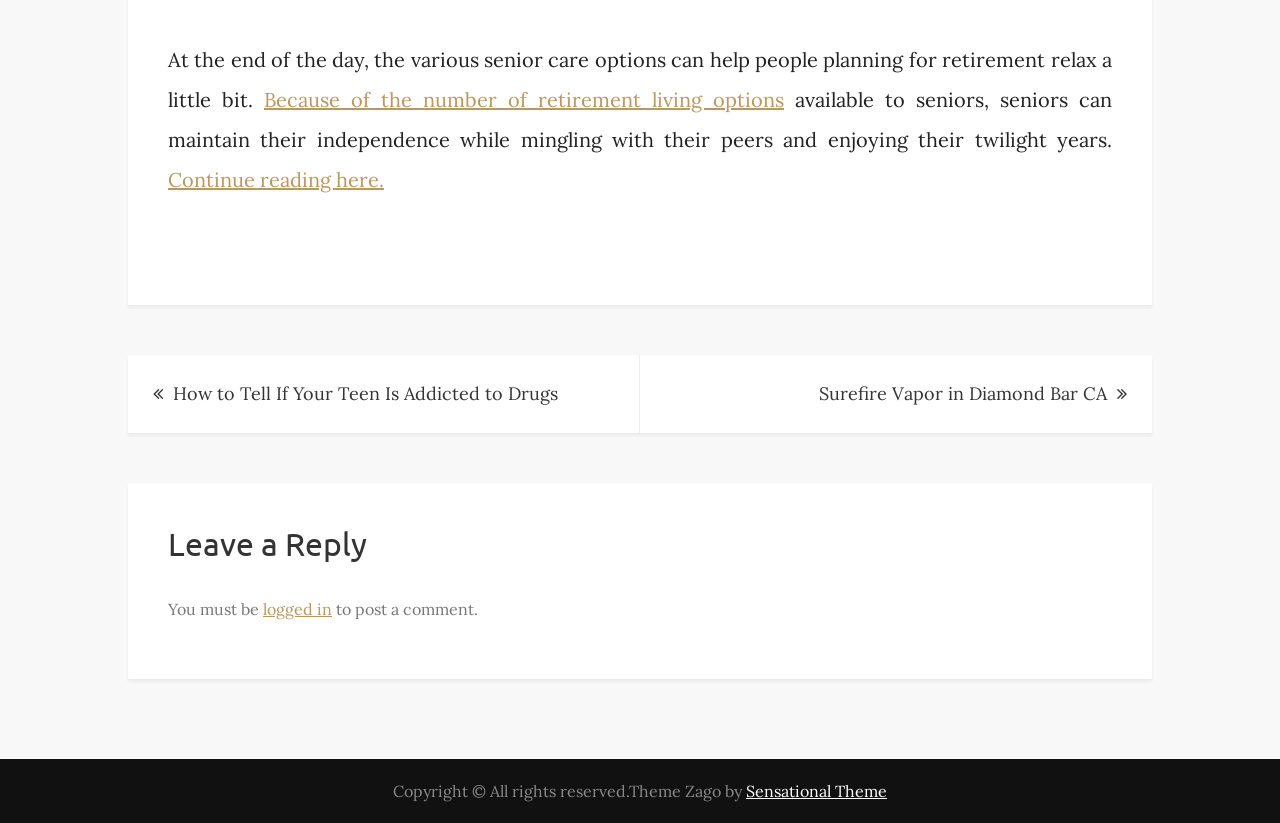Please reply to the following question using a single word or phrase: 
How many sections are in the webpage?

4